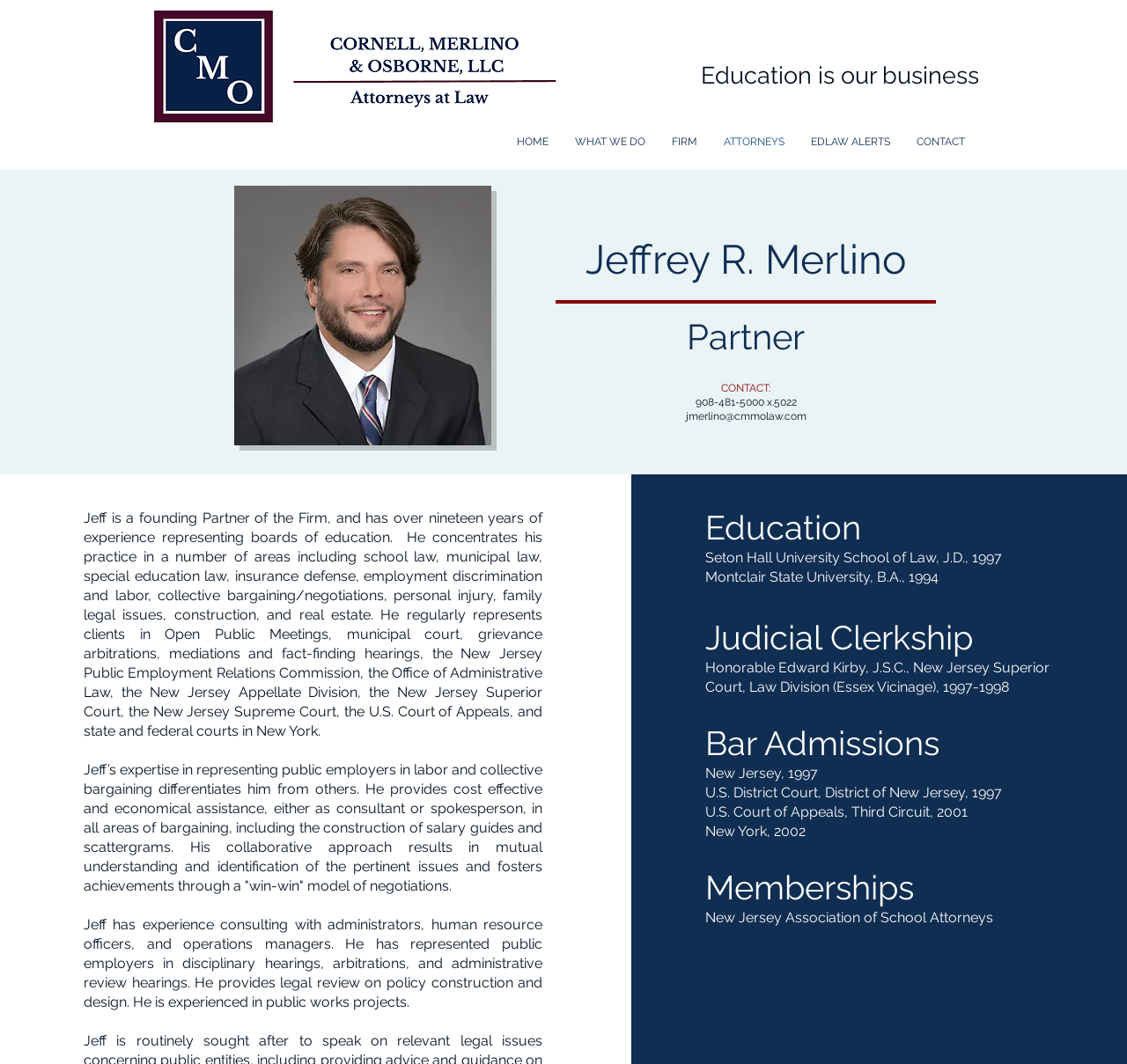Please specify the bounding box coordinates of the clickable region necessary for completing the following instruction: "Click the HOME link". The coordinates must consist of four float numbers between 0 and 1, i.e., [left, top, right, bottom].

[0.447, 0.118, 0.498, 0.148]